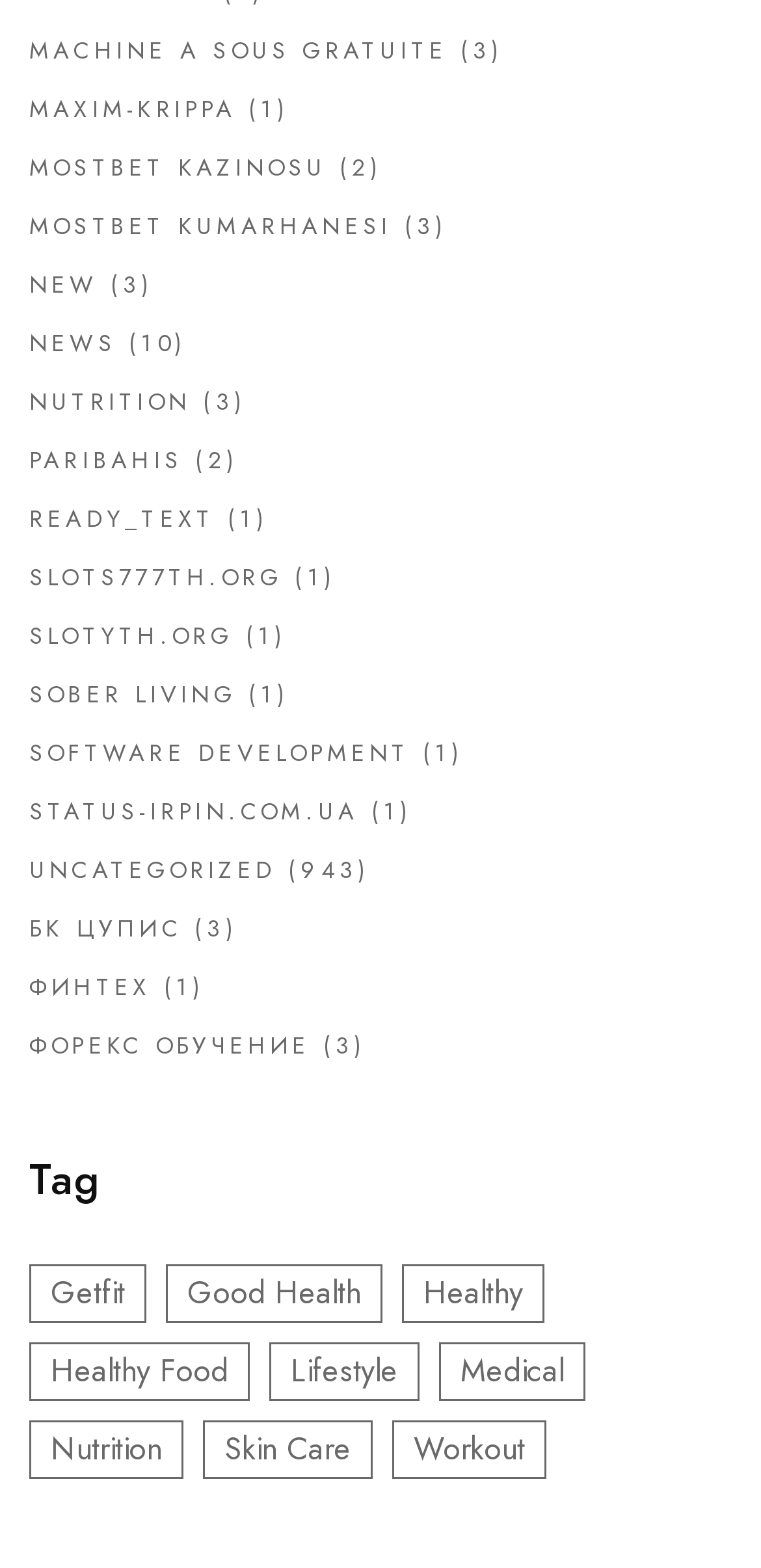Locate the bounding box coordinates of the region to be clicked to comply with the following instruction: "Visit MOSTBET KAZINOSU". The coordinates must be four float numbers between 0 and 1, in the form [left, top, right, bottom].

[0.038, 0.096, 0.43, 0.119]